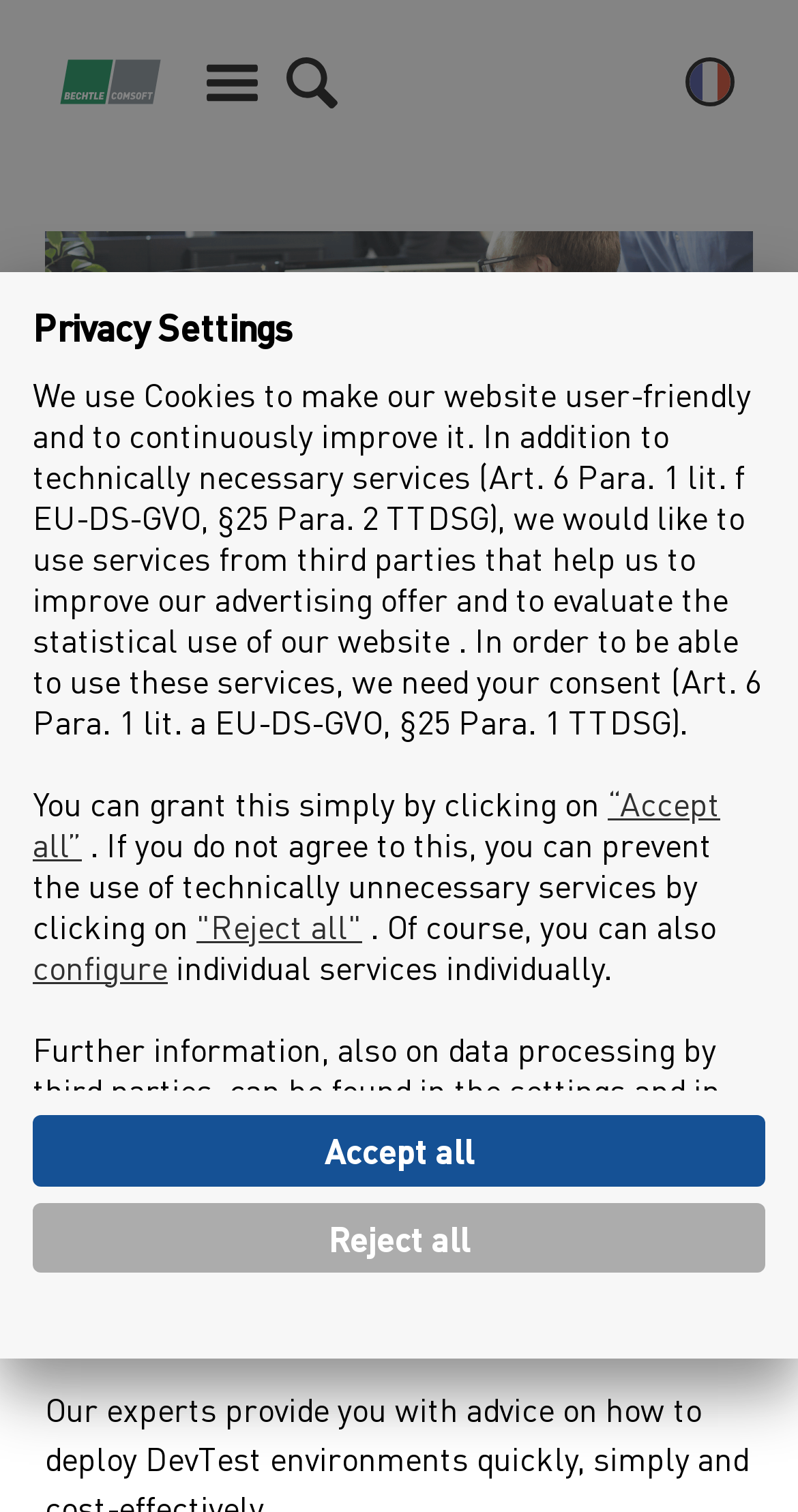Provide the bounding box coordinates of the area you need to click to execute the following instruction: "Click the logo".

[0.062, 0.014, 0.215, 0.095]